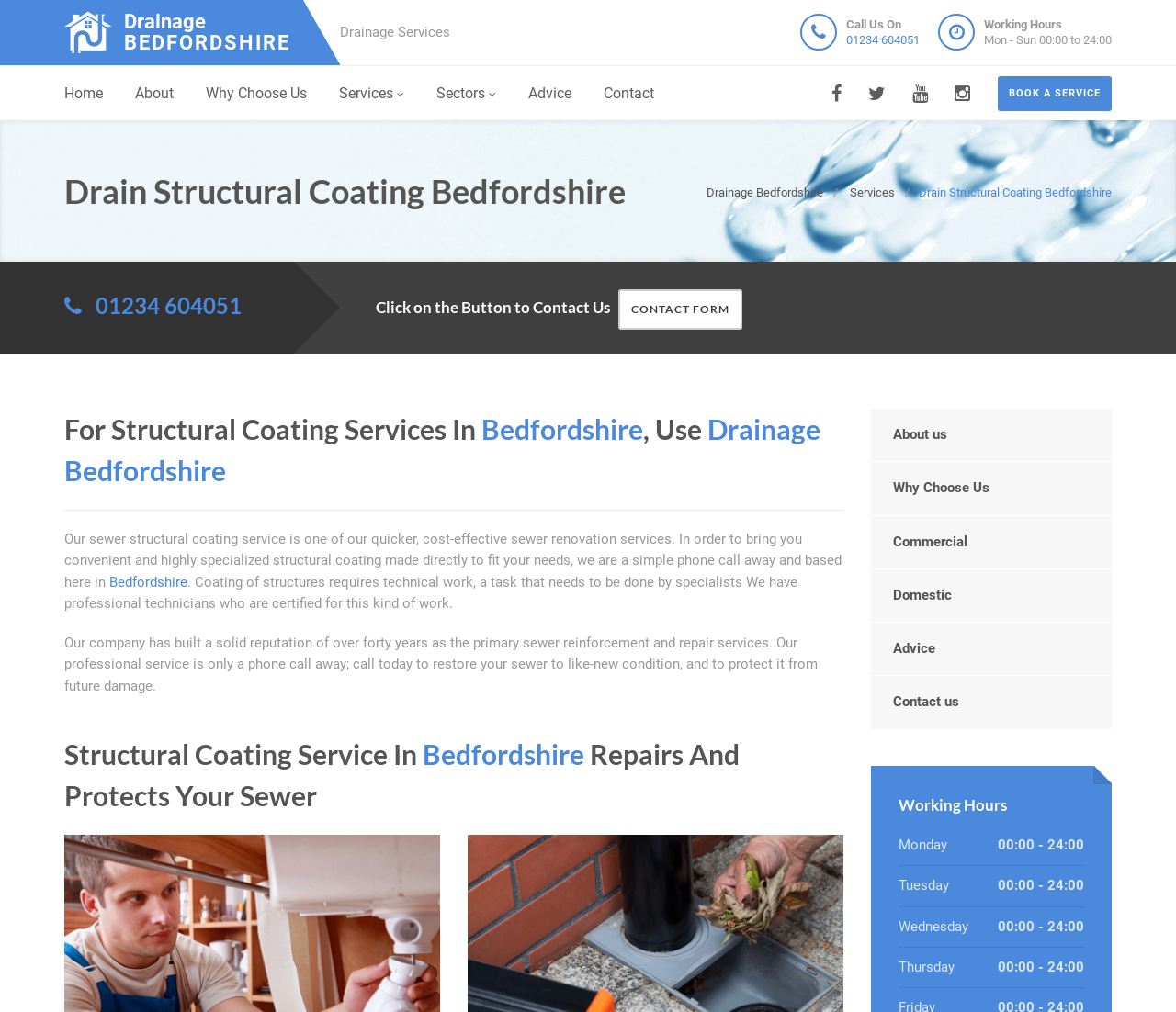Give a one-word or short phrase answer to this question: 
What is the reputation of the drainage company?

Over 40 years